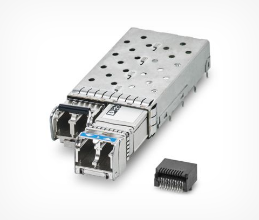Explain in detail what you see in the image.

The image showcases a fiber-optic transceiver, a crucial component for ensuring efficient, high-speed data transmission in a variety of applications. This particular transceiver features a robust metal casing designed to provide durability and protection against environmental factors. The dual ports on the transceiver are intended for connecting fiber-optic cables, facilitating rapid data transfer essential for modern networking demands. Accompanying the transceiver is a small connector, which may serve as an interface for additional circuitry or connection options. This image is part of a broader product line that emphasizes future-proof data solutions via fiber-optic technology, underscoring its importance in industries requiring reliable and high-performance network capabilities.